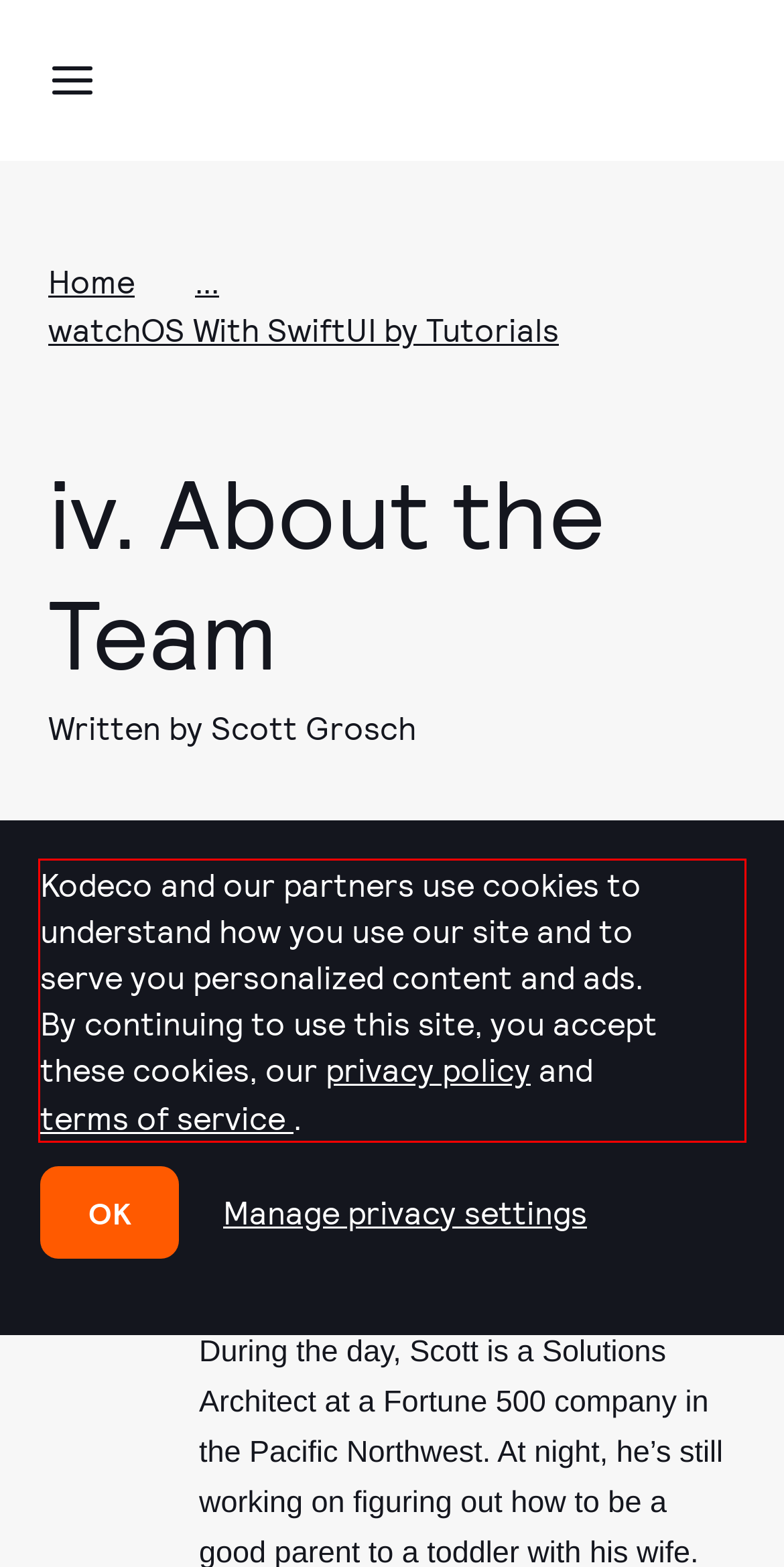In the screenshot of the webpage, find the red bounding box and perform OCR to obtain the text content restricted within this red bounding box.

Kodeco and our partners use cookies to understand how you use our site and to serve you personalized content and ads. By continuing to use this site, you accept these cookies, our privacy policy and terms of service .